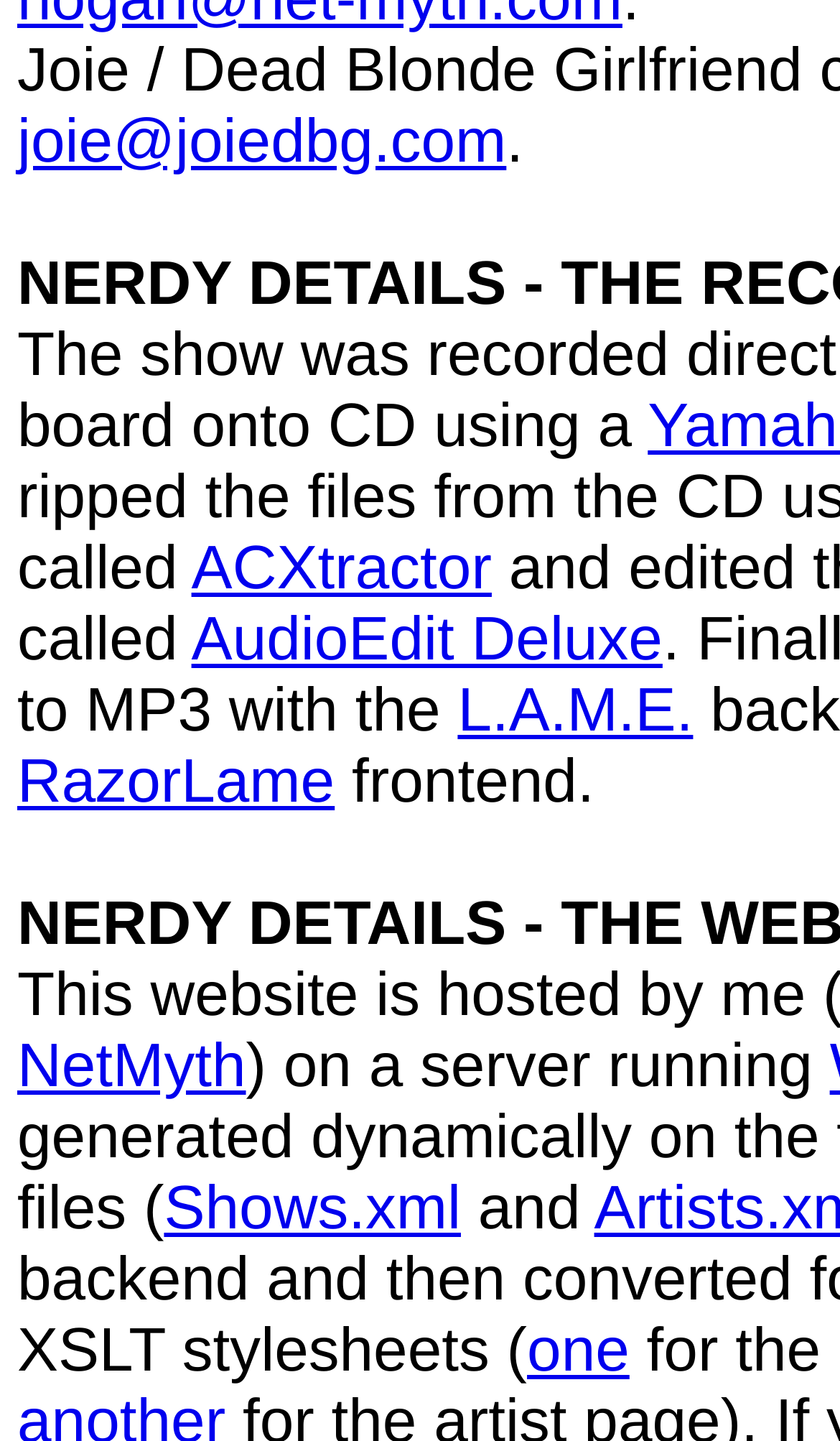What is the phrase following 'on a server running'?
Please give a detailed and elaborate explanation in response to the question.

The phrase following 'on a server running' is 'and', which is a static text element located next to the link element 'NetMyth'.